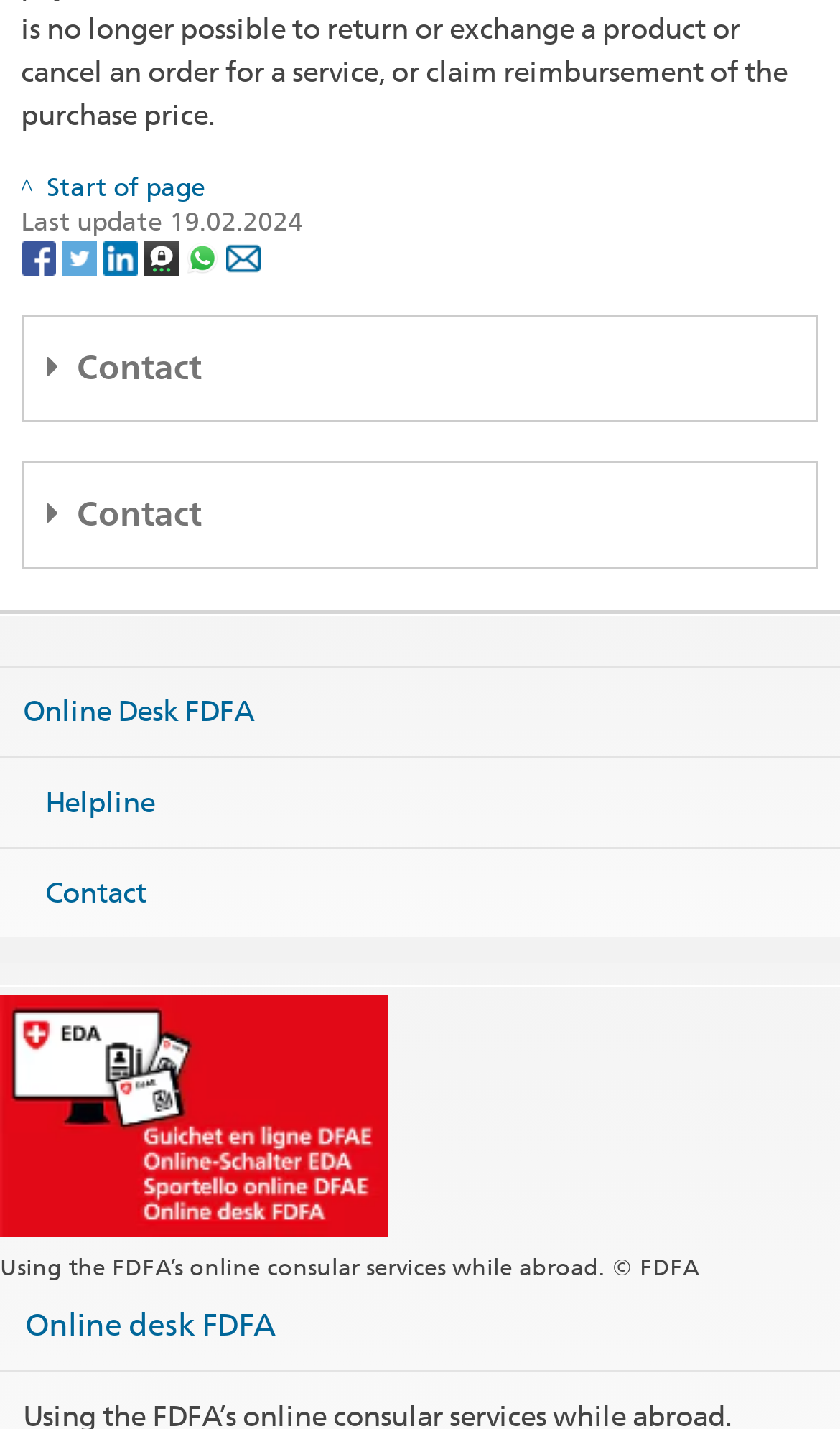Please find the bounding box coordinates of the element that needs to be clicked to perform the following instruction: "Click on Facebook". The bounding box coordinates should be four float numbers between 0 and 1, represented as [left, top, right, bottom].

[0.025, 0.168, 0.073, 0.191]